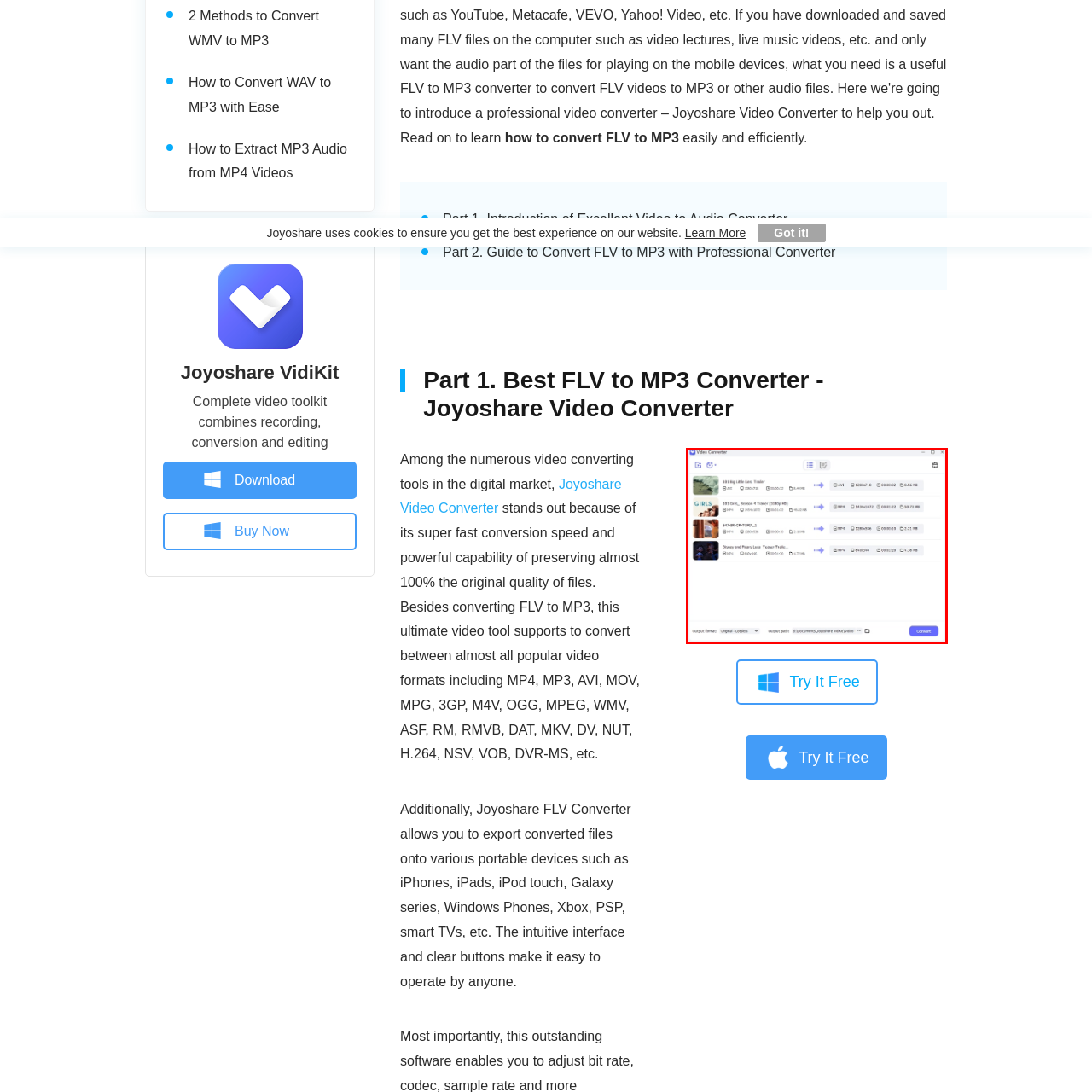Provide an in-depth description of the image within the red bounding box.

The image showcases the user interface of the Joyoshare Video Converter, designed for converting video files, including FLV, to MP3 and other formats. The screen displays a list of video files ready for conversion, with details such as file names, formats, and duration. Each file has corresponding controls for playback and conversion, indicated by blue arrows. At the bottom, users can select the output format, with options for original quality or lossless conversion. A prominent "Convert" button in purple enables users to initiate the conversion process seamlessly. This interface emphasizes efficiency and user-friendliness, catering to both novice and experienced users in video editing and conversion.